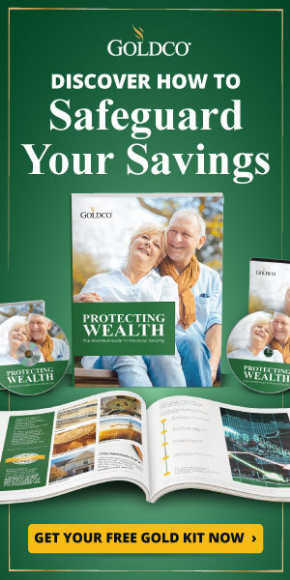What is the title on the book cover?
We need a detailed and exhaustive answer to the question. Please elaborate.

According to the caption, the phrase 'PROTECTING WEALTH' can be seen on a book cover, reflecting the educational resources offered by Goldco, which suggests that the book is related to wealth protection and management.